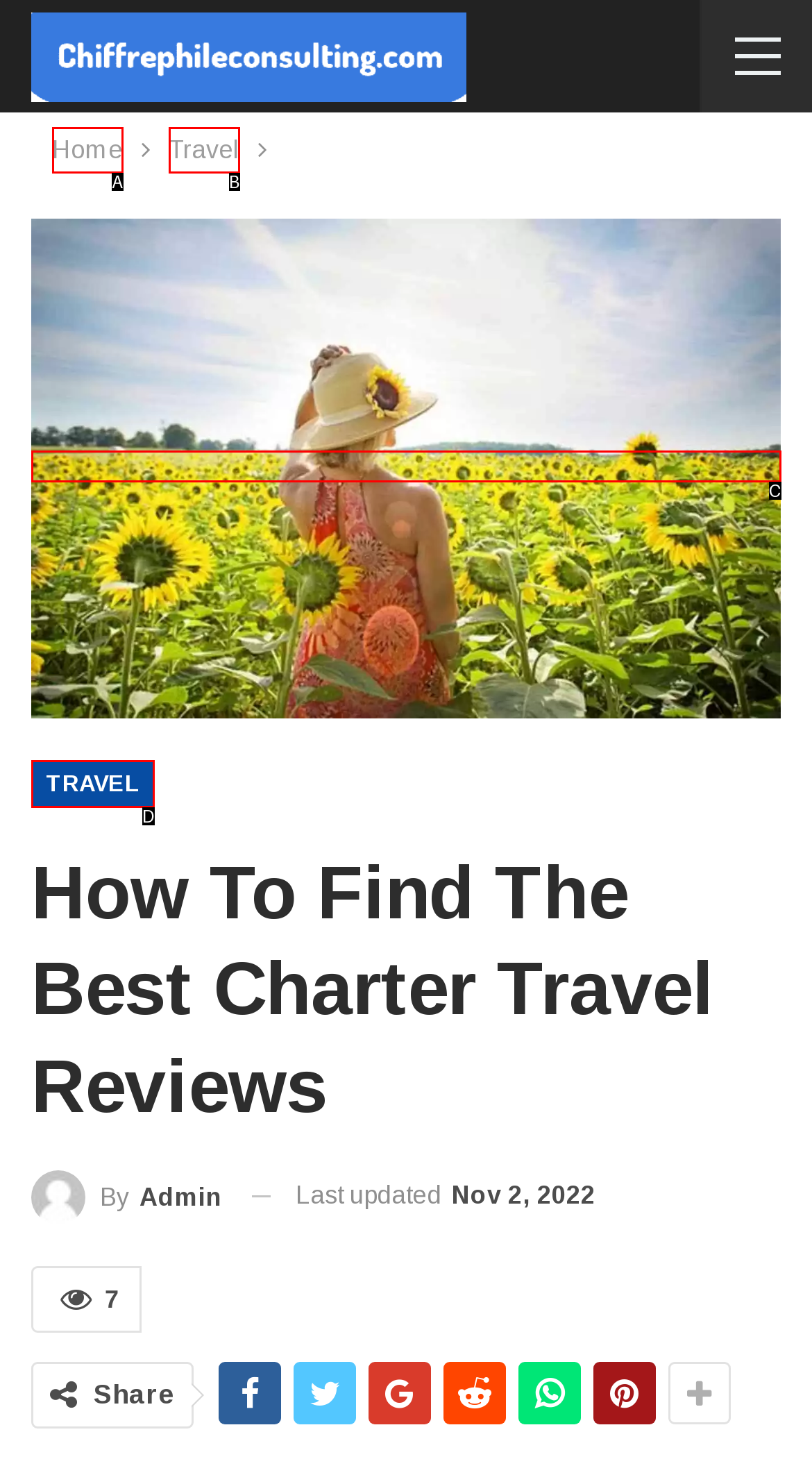Find the UI element described as: Travel
Reply with the letter of the appropriate option.

D